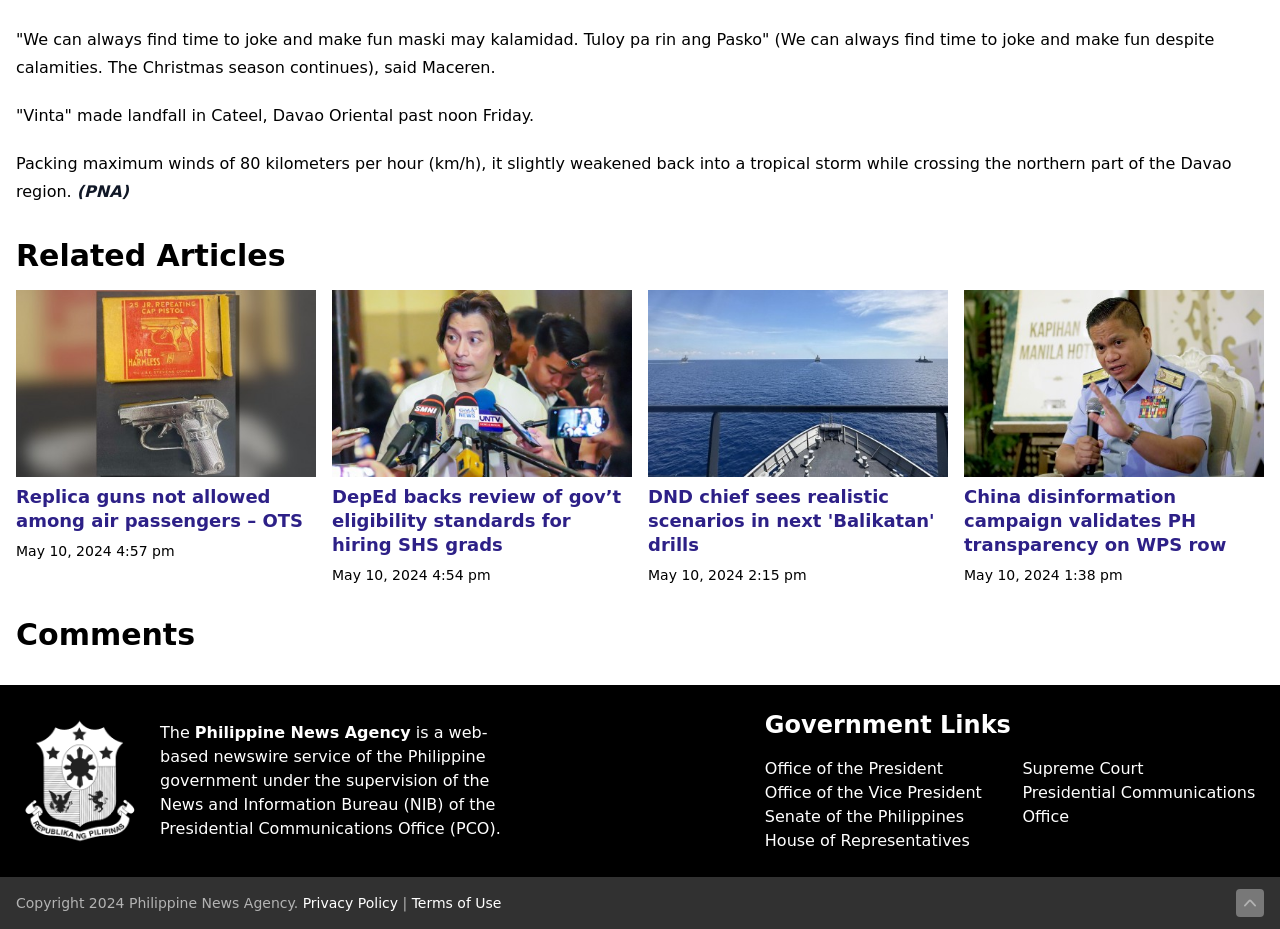Using the format (top-left x, top-left y, bottom-right x, bottom-right y), provide the bounding box coordinates for the described UI element. All values should be floating point numbers between 0 and 1: Office of the President

[0.598, 0.817, 0.737, 0.838]